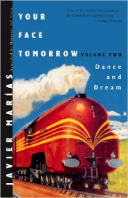Please provide a comprehensive response to the question based on the details in the image: What is hinted at by the design of the cover?

The cover's design, featuring a red train against a bright blue sky with fluffy clouds, captures the essence of the narrative, hinting at themes of exploration and introspection that are present in the story.